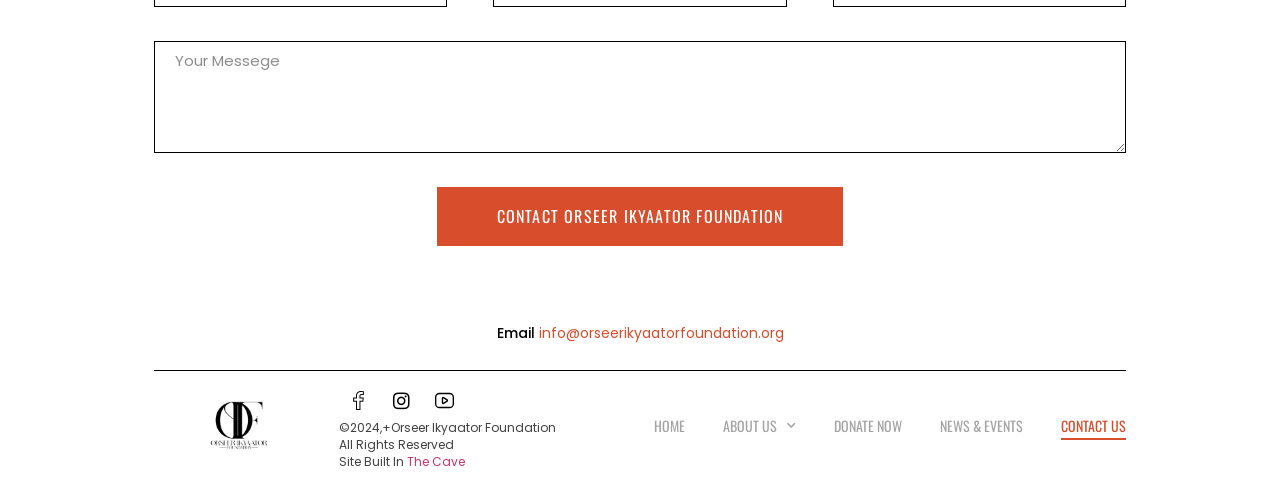Please identify the bounding box coordinates of the clickable region that I should interact with to perform the following instruction: "Enter a message". The coordinates should be expressed as four float numbers between 0 and 1, i.e., [left, top, right, bottom].

[0.12, 0.082, 0.88, 0.308]